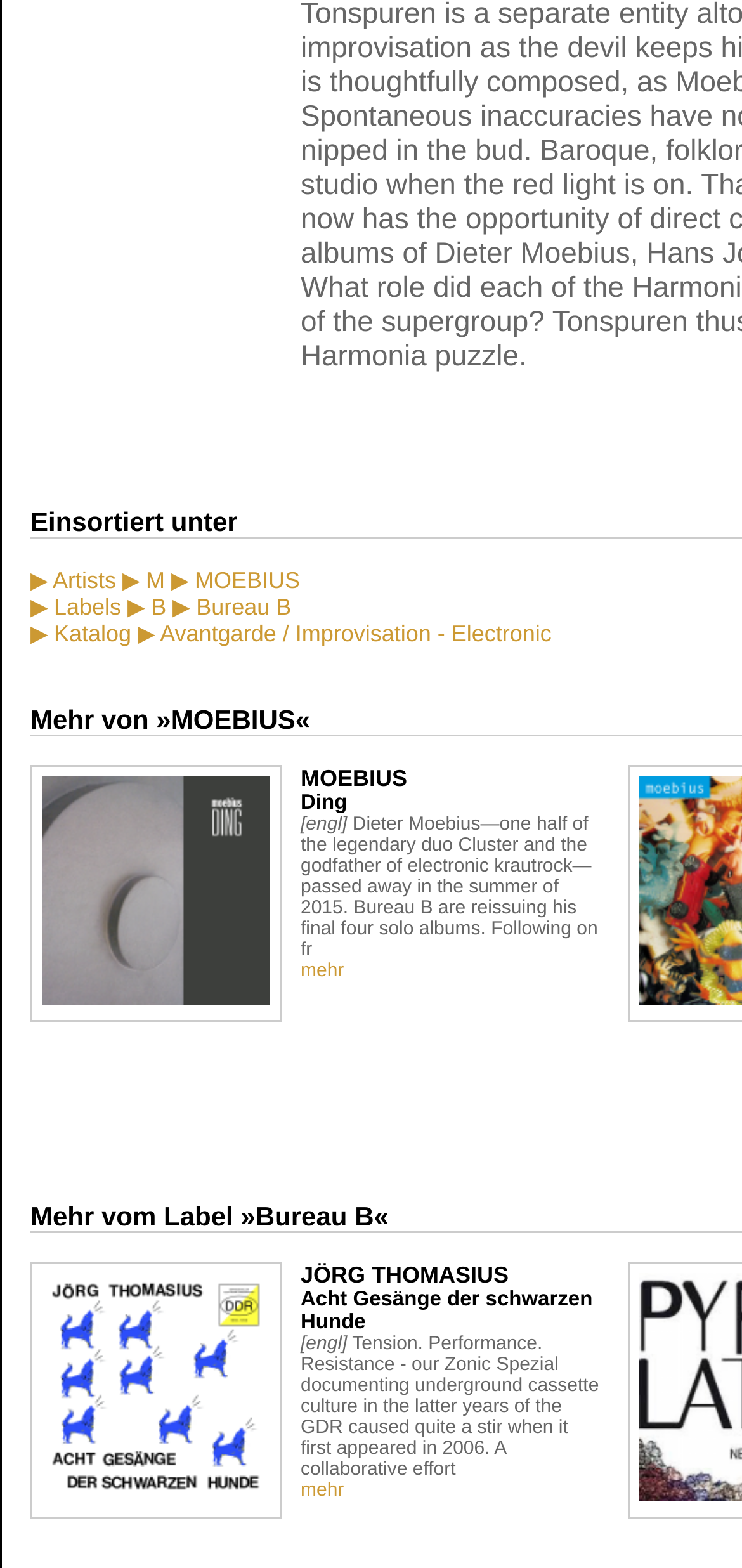What is the title of the album mentioned below the first cover image?
Provide a detailed answer to the question using information from the image.

The webpage shows a heading 'Ding' below the first cover image, which is likely the title of the album.